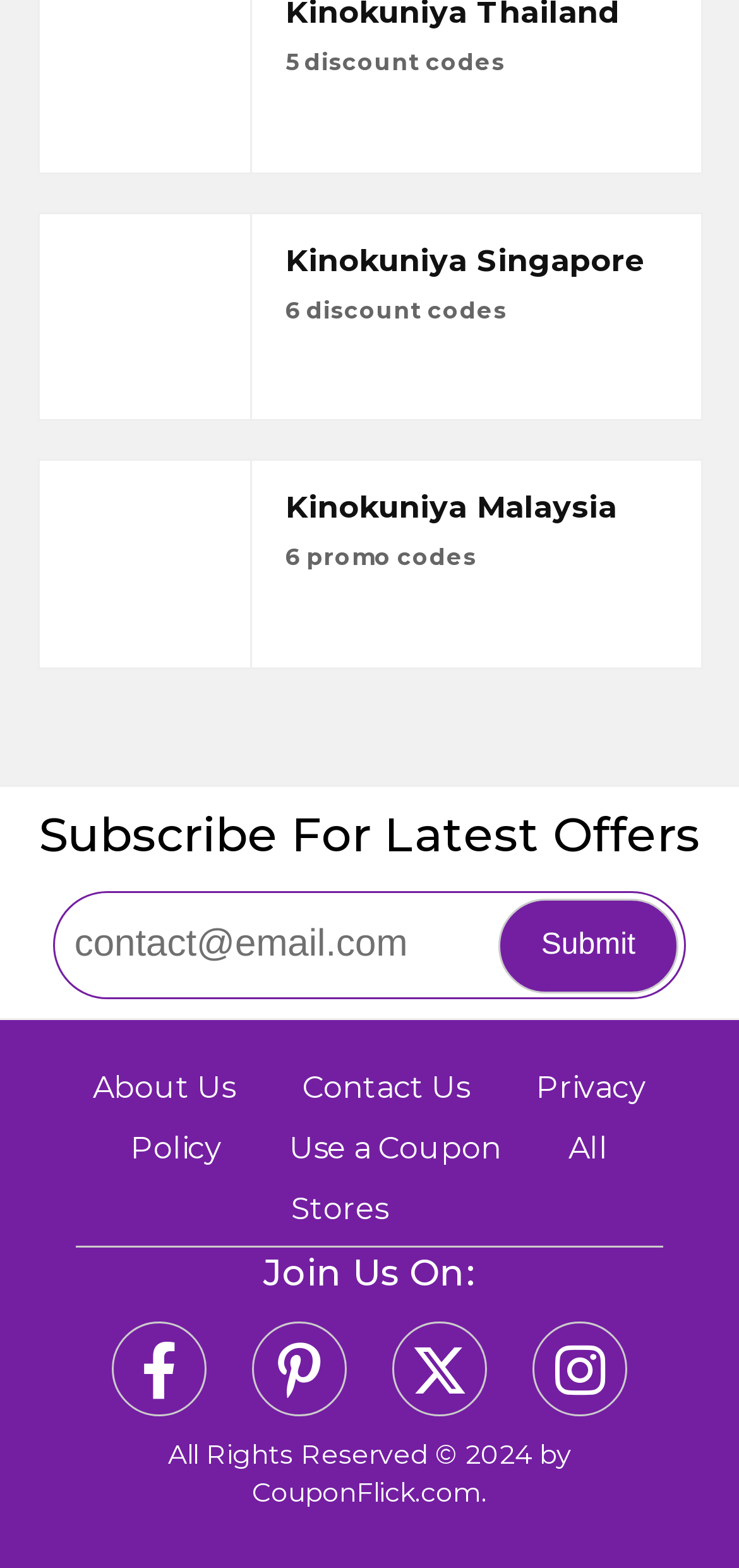Please provide the bounding box coordinates for the element that needs to be clicked to perform the following instruction: "Click on the Submit button". The coordinates should be given as four float numbers between 0 and 1, i.e., [left, top, right, bottom].

[0.675, 0.573, 0.917, 0.633]